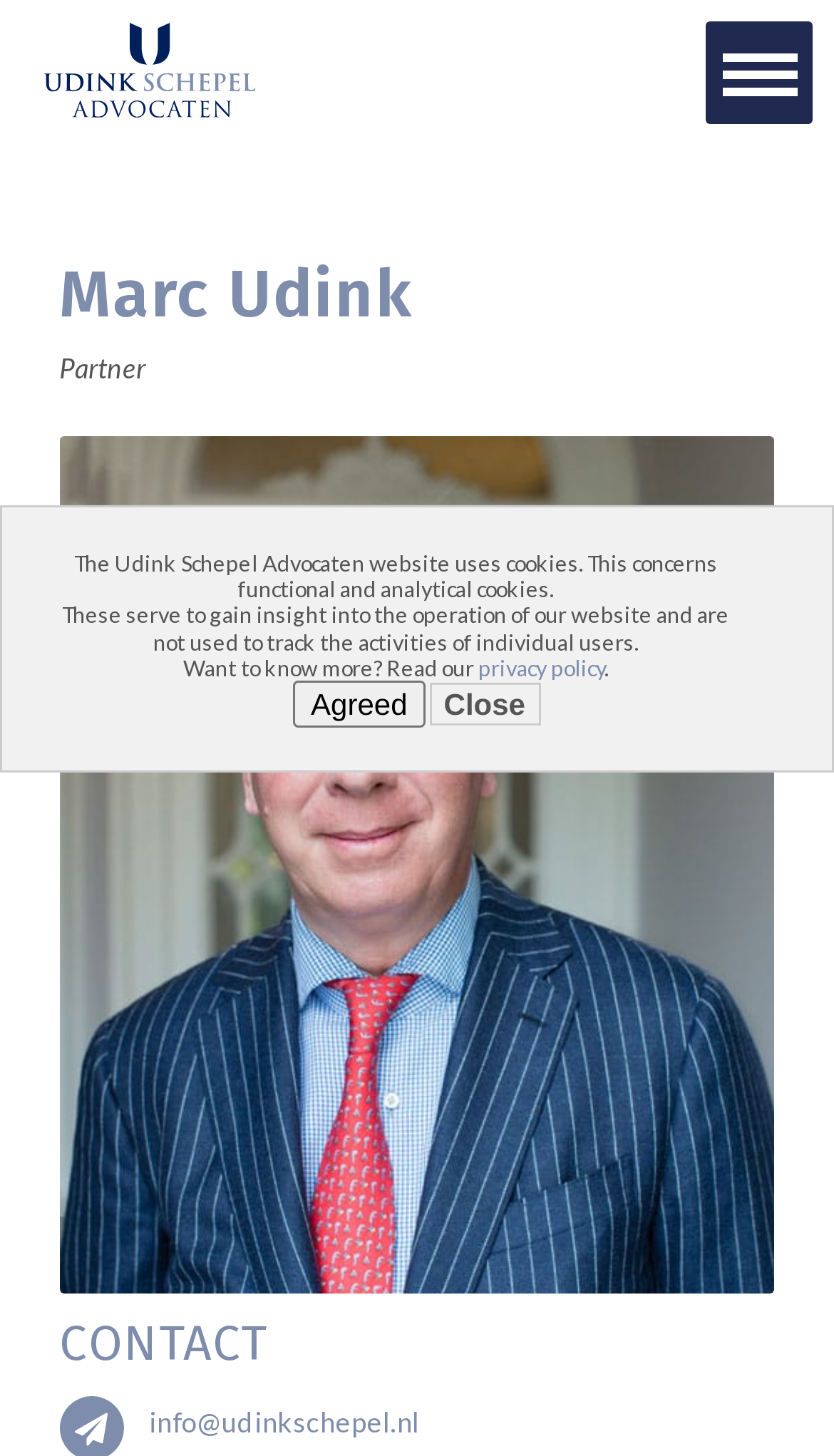What is the purpose of the cookies on this website?
Please provide a comprehensive and detailed answer to the question.

The static text 'The Udink Schepel Advocaten website uses cookies. This concerns functional and analytical cookies.' suggests that the cookies on this website are used for functional and analytical purposes, such as gaining insight into the operation of the website.